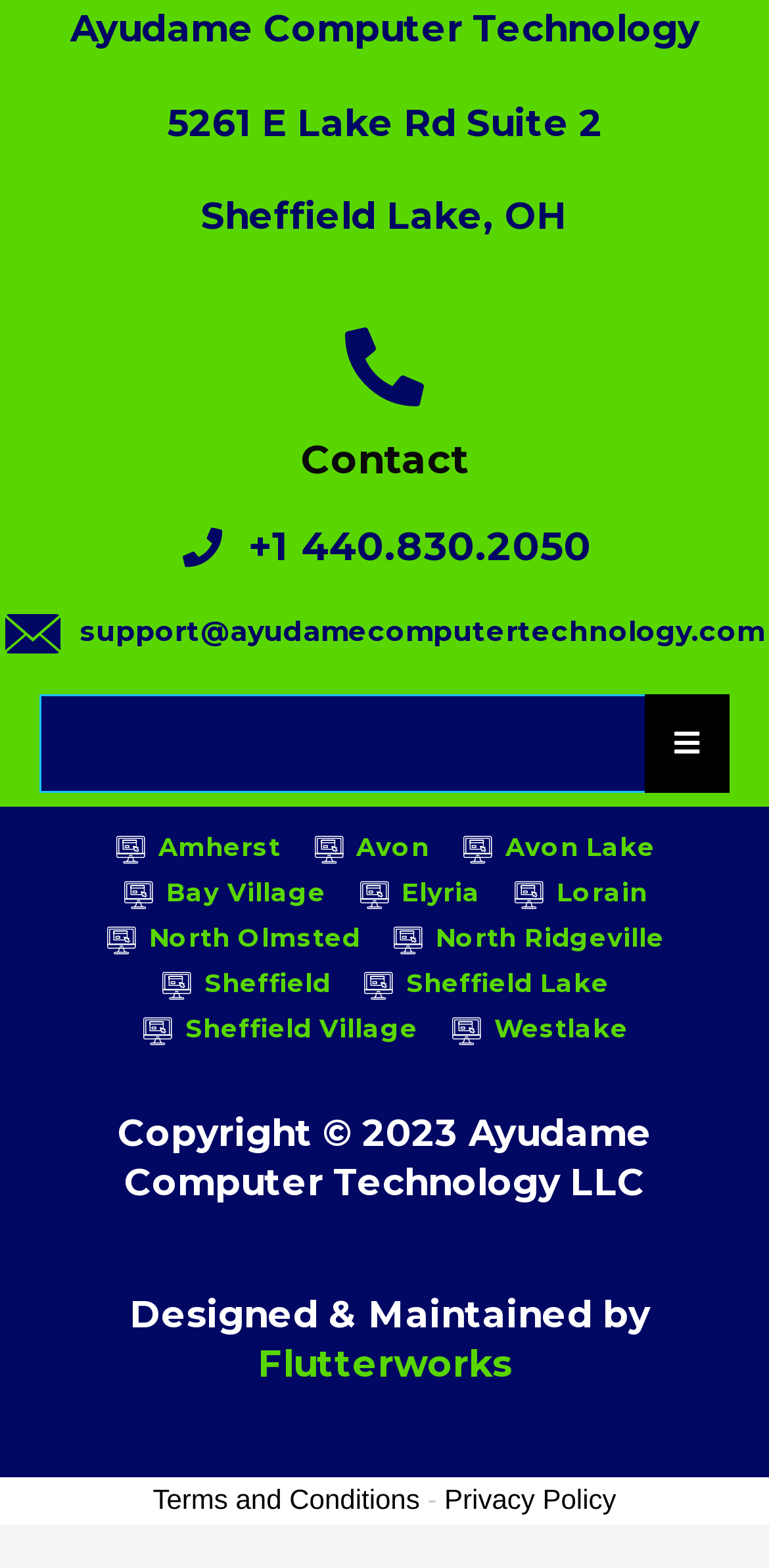Please specify the bounding box coordinates for the clickable region that will help you carry out the instruction: "Email support@ayudamecomputertechnology.com".

[0.051, 0.389, 0.949, 0.418]